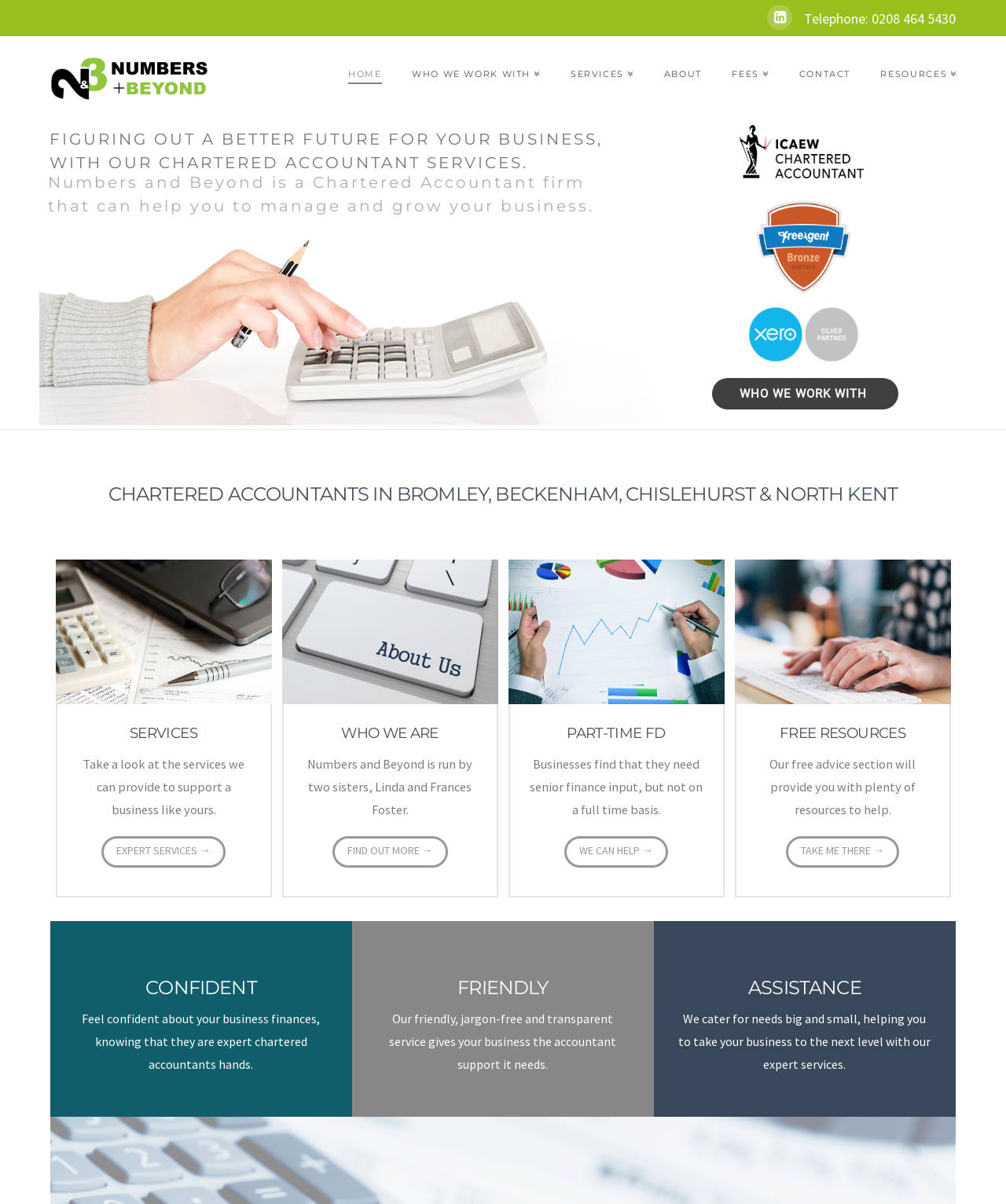Provide a brief response to the question below using one word or phrase:
What services do Numbers & Beyond provide?

Chartered Accountant services